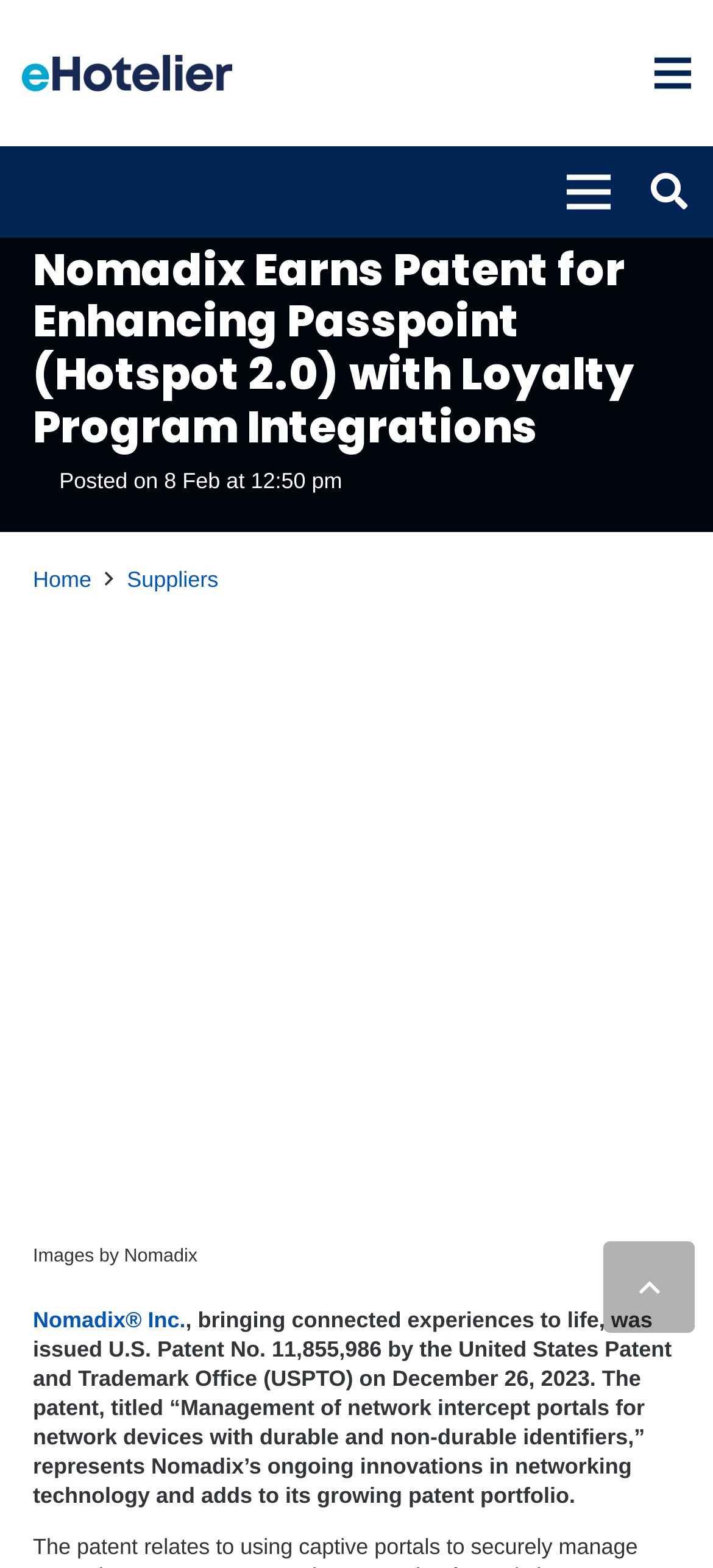Given the element description, predict the bounding box coordinates in the format (top-left x, top-left y, bottom-right x, bottom-right y). Make sure all values are between 0 and 1. Here is the element description: parent_node: Images by Nomadix

[0.046, 0.773, 0.815, 0.789]